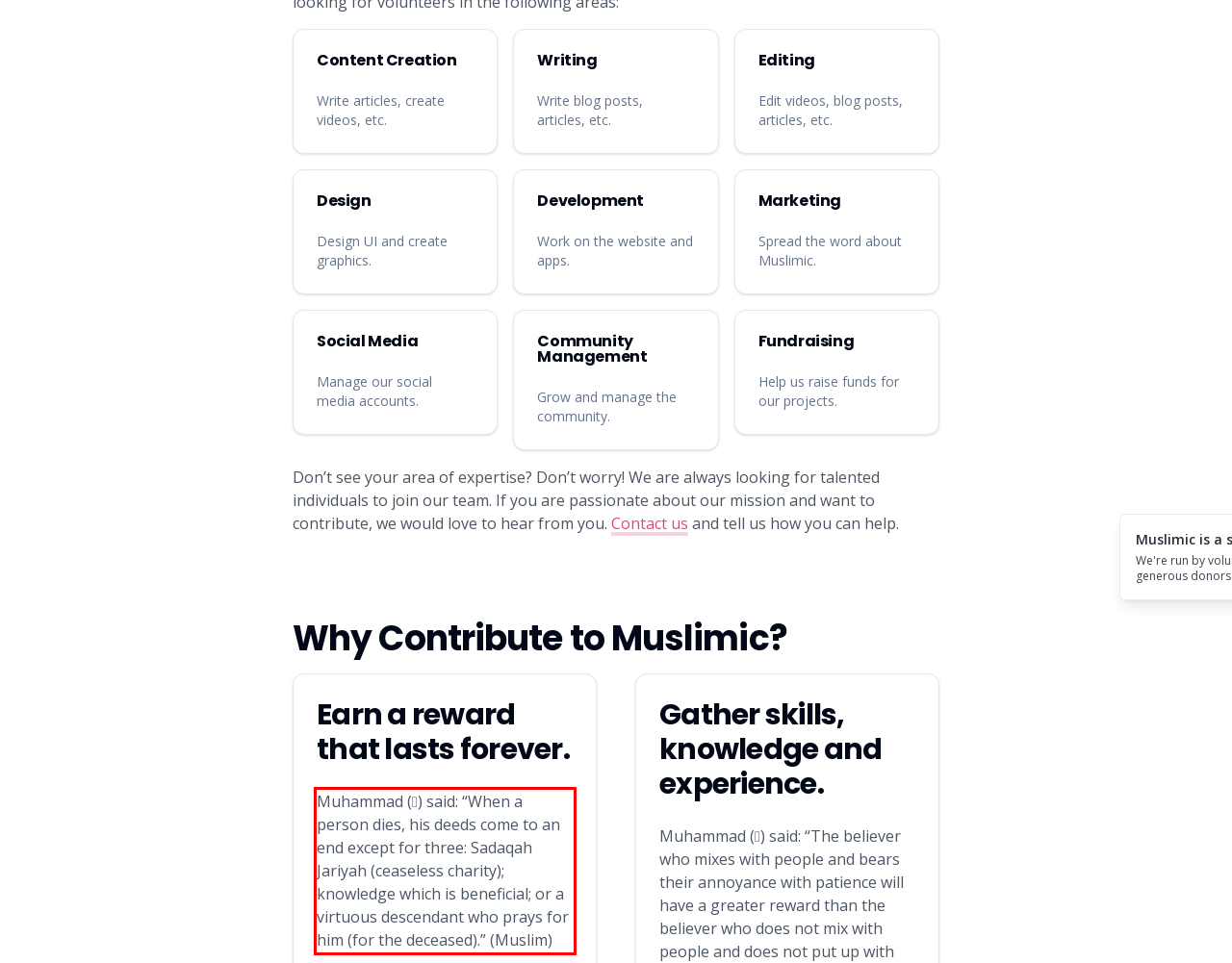Please identify the text within the red rectangular bounding box in the provided webpage screenshot.

Muhammad (ﷺ) said: “When a person dies, his deeds come to an end except for three: Sadaqah Jariyah (ceaseless charity); knowledge which is beneficial; or a virtuous descendant who prays for him (for the deceased).” (Muslim)